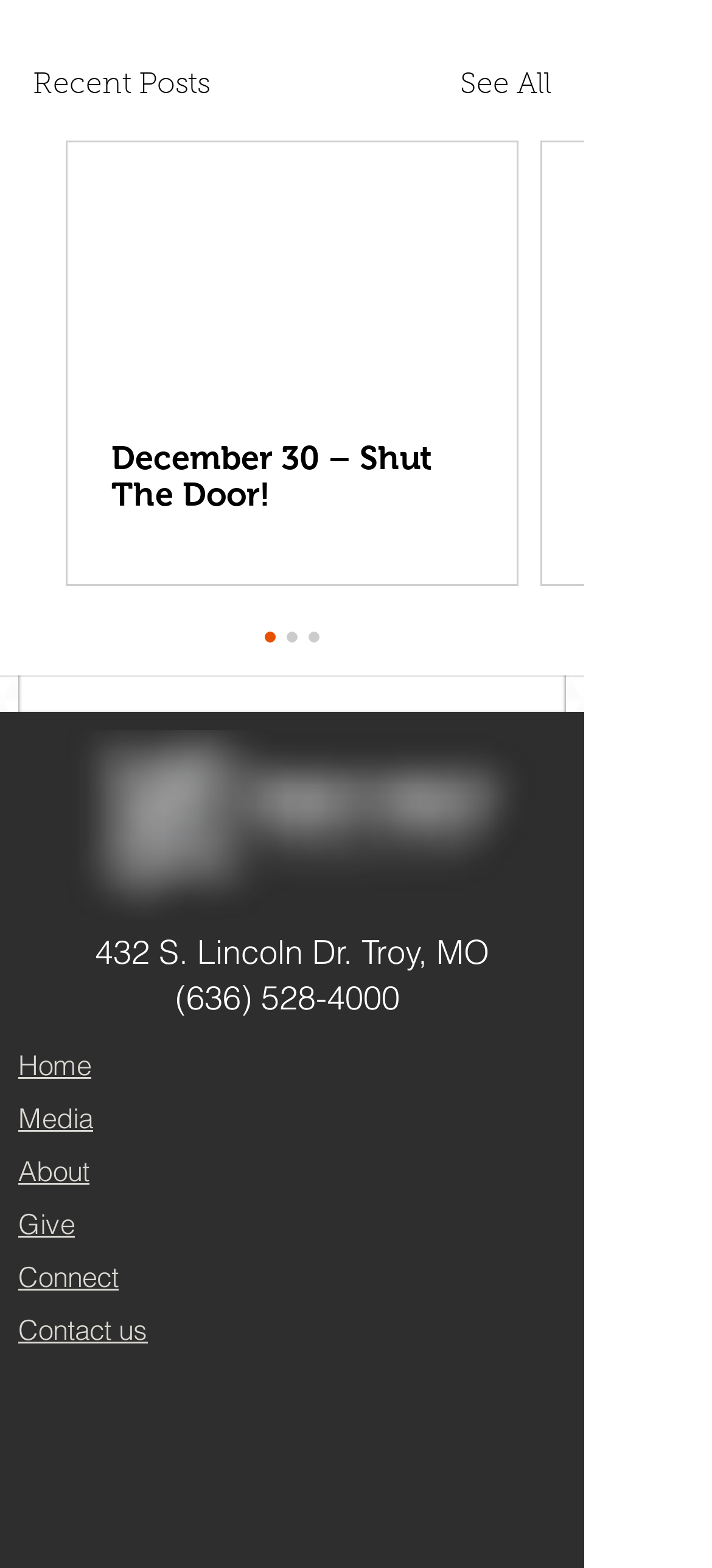Find the bounding box coordinates for the area that must be clicked to perform this action: "call '(636) 528-4000'".

[0.246, 0.622, 0.562, 0.649]